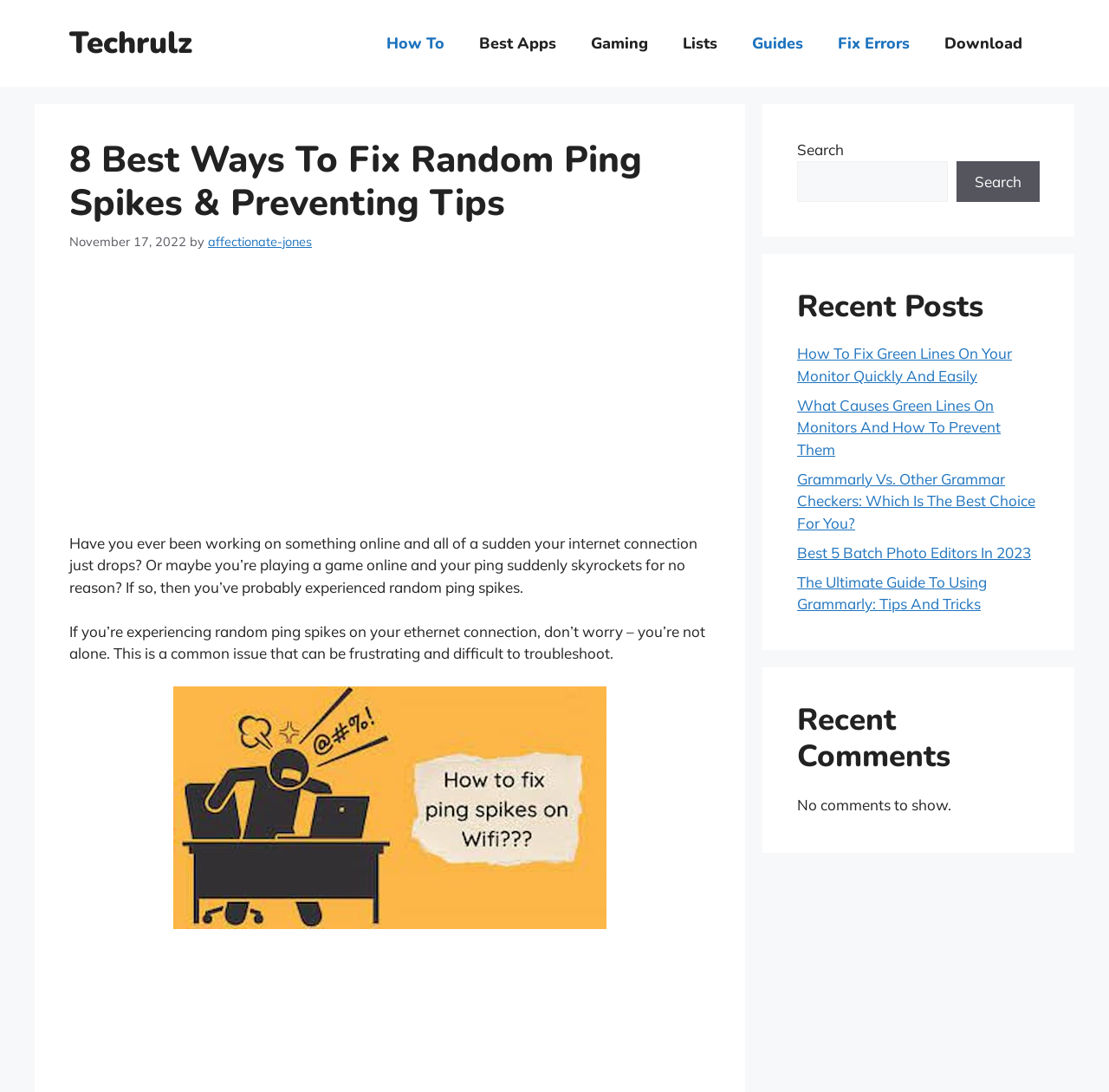Locate the bounding box coordinates of the clickable part needed for the task: "search for something".

[0.719, 0.147, 0.855, 0.185]